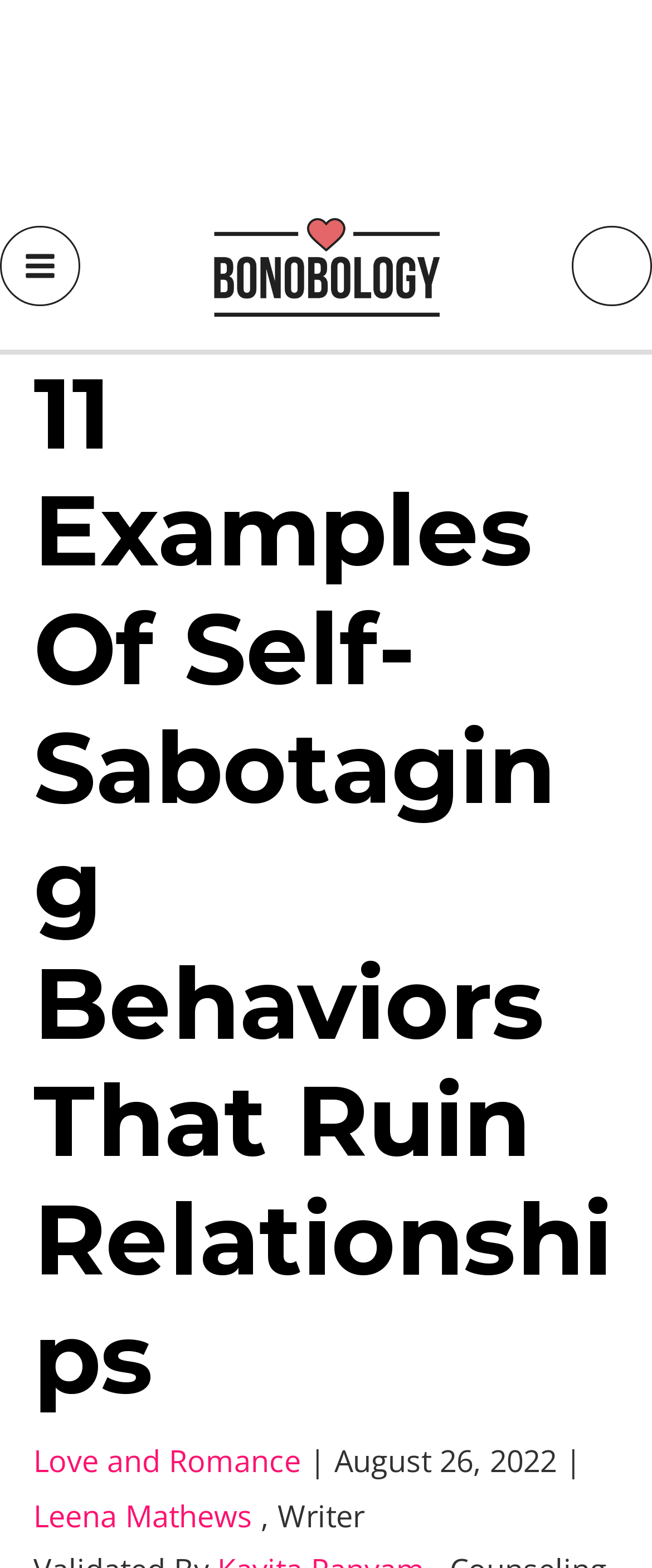Determine the bounding box coordinates for the UI element with the following description: "Love and Romance". The coordinates should be four float numbers between 0 and 1, represented as [left, top, right, bottom].

[0.051, 0.919, 0.462, 0.944]